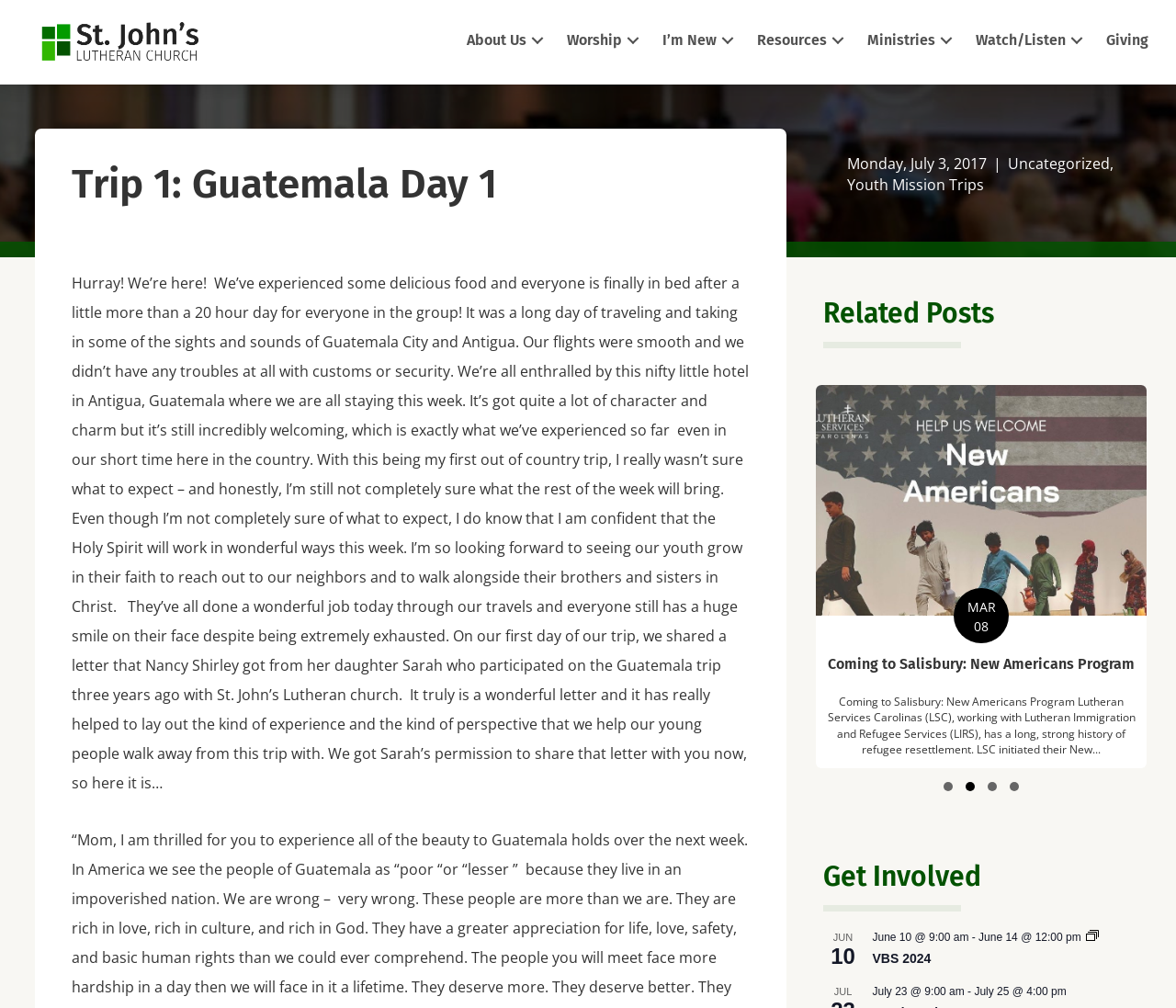What is the name of the church?
Respond with a short answer, either a single word or a phrase, based on the image.

St. John's Lutheran Church